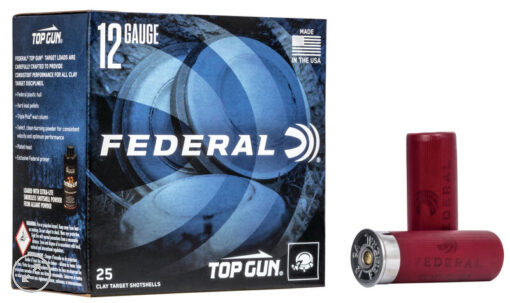Based on the image, please elaborate on the answer to the following question:
What is the primary color of the shotgun shells?

The two shotgun shells placed beside the box demonstrate the product's vibrant color and design, and the primary color of the shells is red, which is a striking feature of the product.